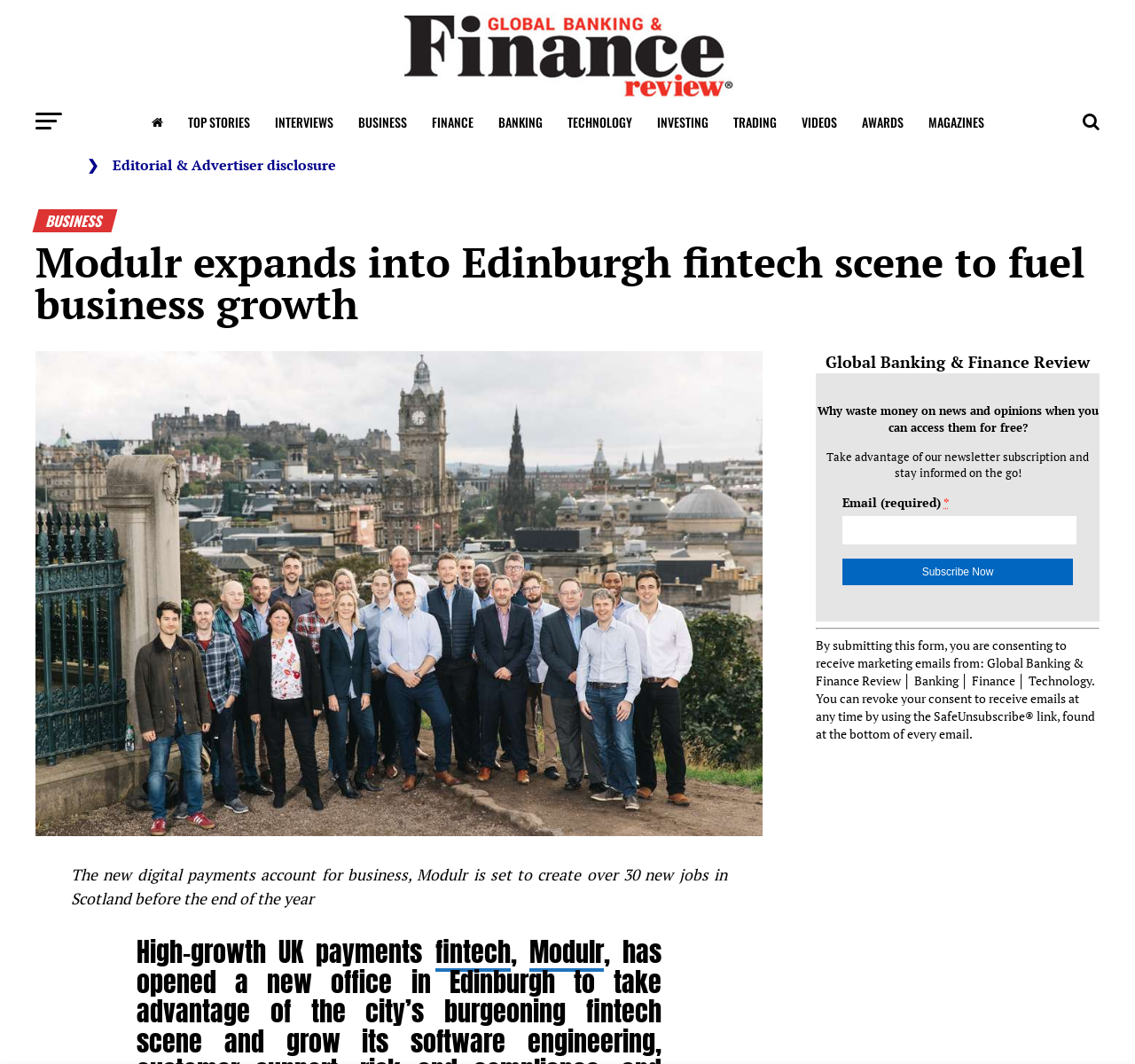Please locate the bounding box coordinates for the element that should be clicked to achieve the following instruction: "Subscribe to the newsletter". Ensure the coordinates are given as four float numbers between 0 and 1, i.e., [left, top, right, bottom].

[0.742, 0.525, 0.945, 0.55]